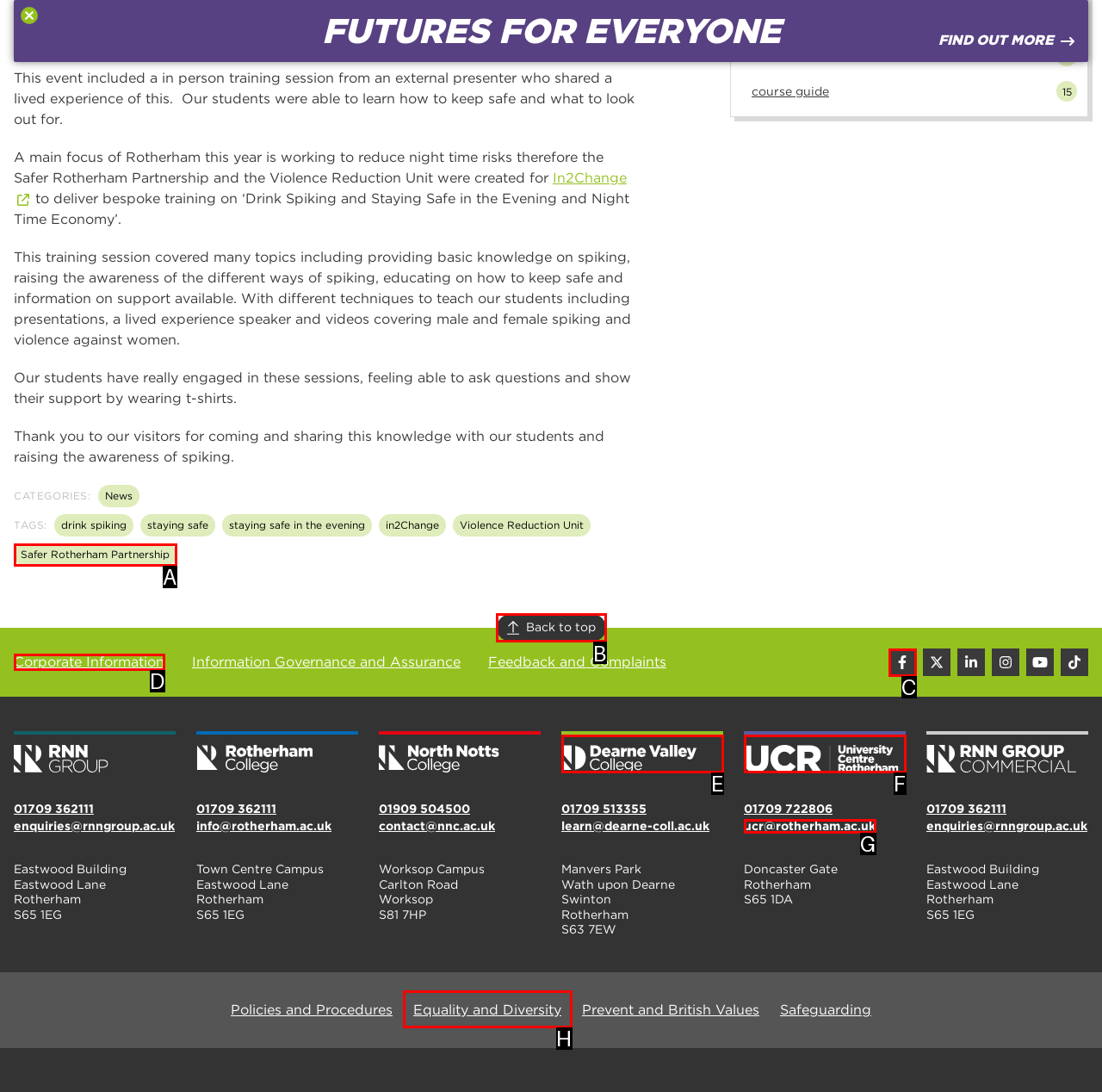Please indicate which option's letter corresponds to the task: Click the 'Back to top' button by examining the highlighted elements in the screenshot.

B